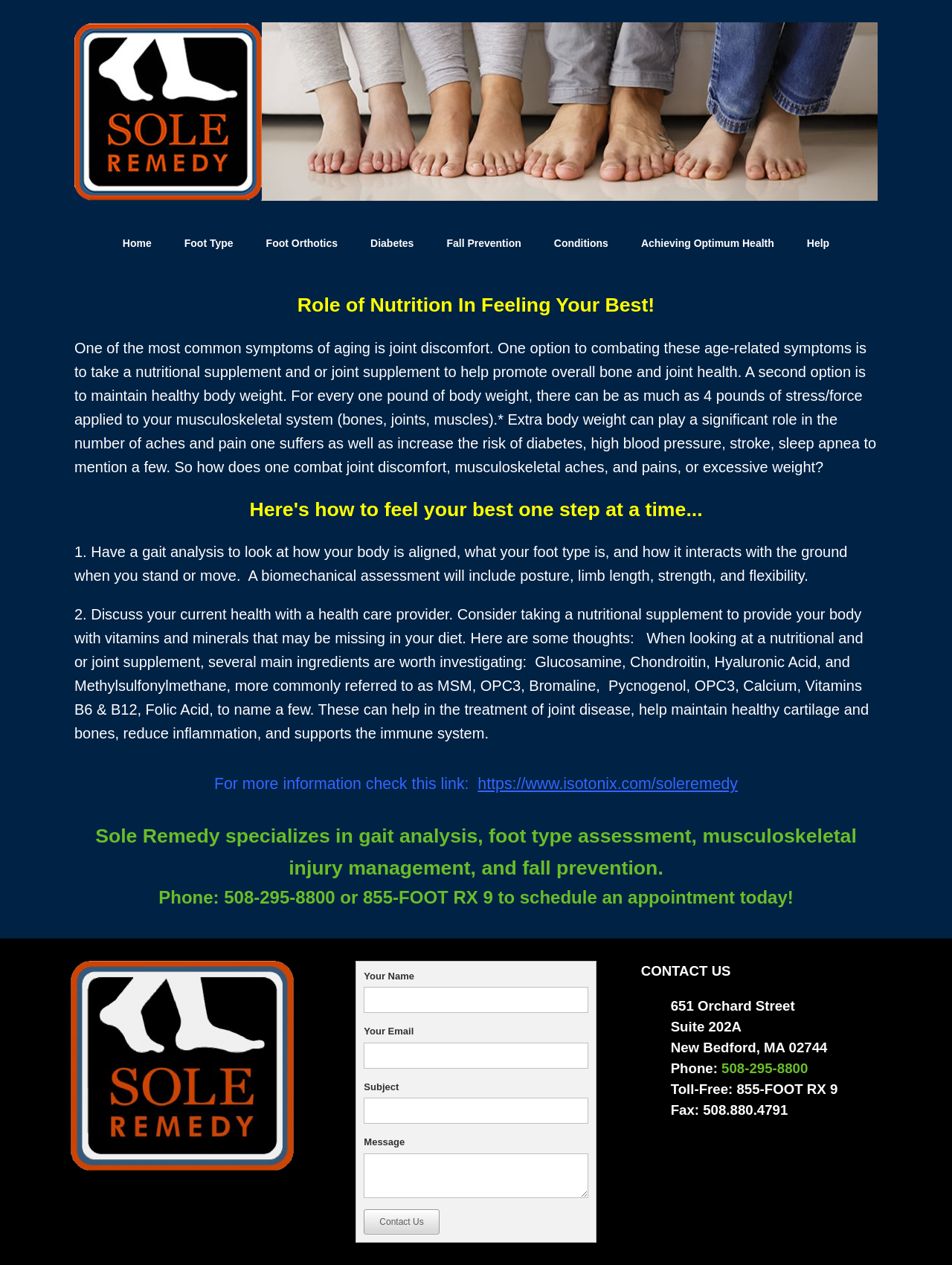What is the purpose of taking a nutritional supplement?
Please provide a comprehensive answer based on the visual information in the image.

According to the webpage, taking a nutritional supplement is one option to combat age-related symptoms, specifically joint discomfort. The supplement helps promote overall bone and joint health, which is essential for maintaining healthy bones and joints.